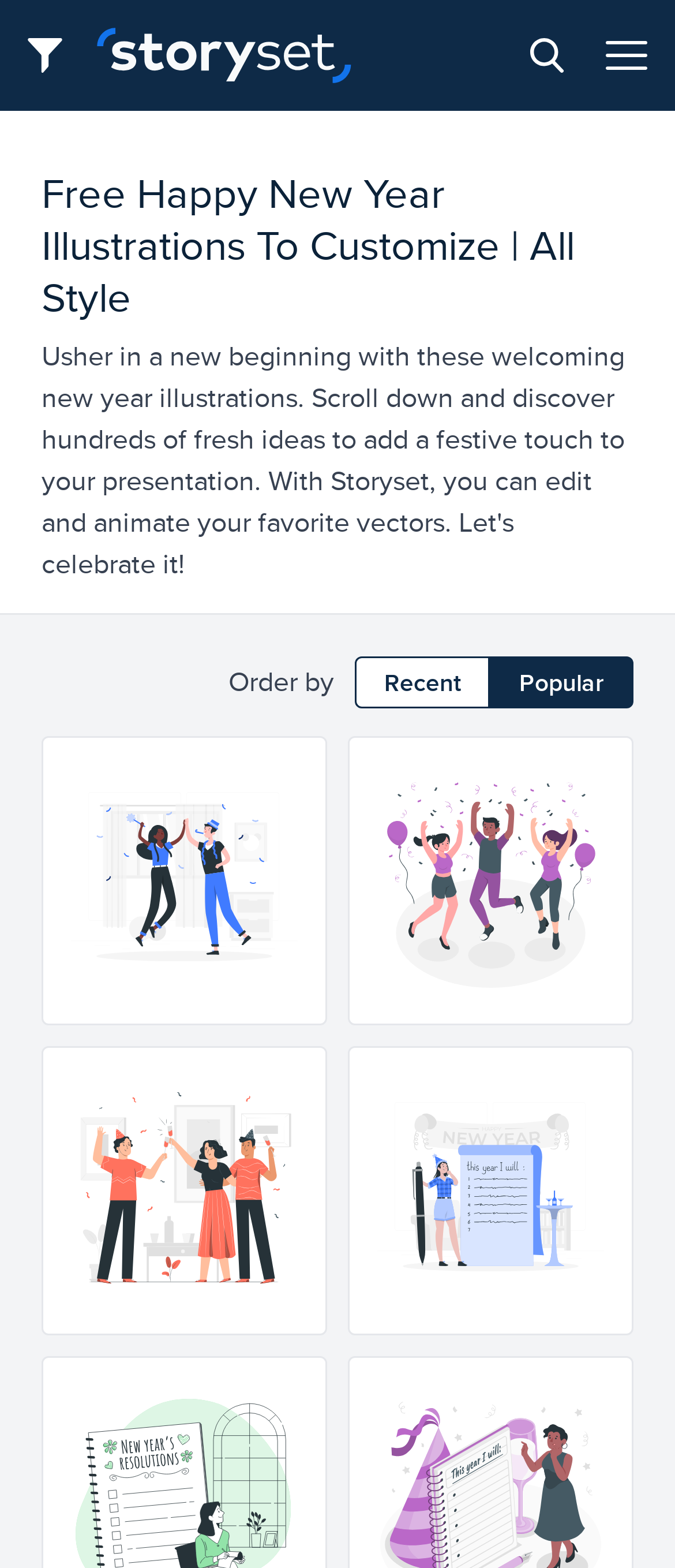Using the description "Recent", predict the bounding box of the relevant HTML element.

[0.526, 0.419, 0.726, 0.452]